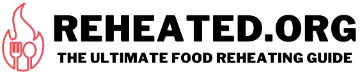Create a vivid and detailed description of the image.

The image displays the logo of Reheated.org, a website dedicated to providing comprehensive guidance on reheating food. The logo features the name "REHEATED.ORG" prominently in bold, black lettering, emphasizing its authority on the topic. Below the main title, the phrase "THE ULTIMATE FOOD REHEATING GUIDE" is presented in a smaller font, suggesting that the site offers valuable tips and techniques for effectively reheating various types of food. Accompanying the text are playful icons reminiscent of a flame and kitchen utensils, visually reinforcing the culinary focus of the website. This branding encapsulates the site's mission to help users enjoy their reheated meals while maintaining their original taste and quality.